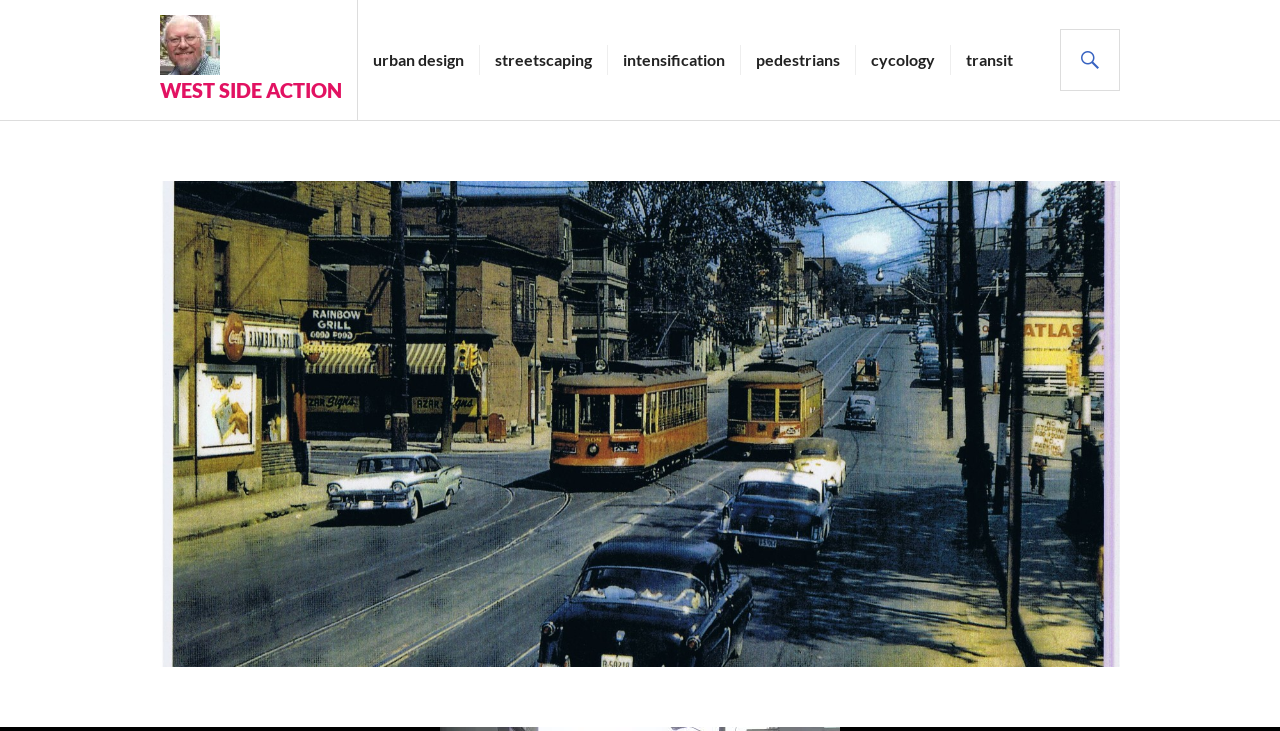Could you indicate the bounding box coordinates of the region to click in order to complete this instruction: "go to urban design page".

[0.291, 0.062, 0.362, 0.103]